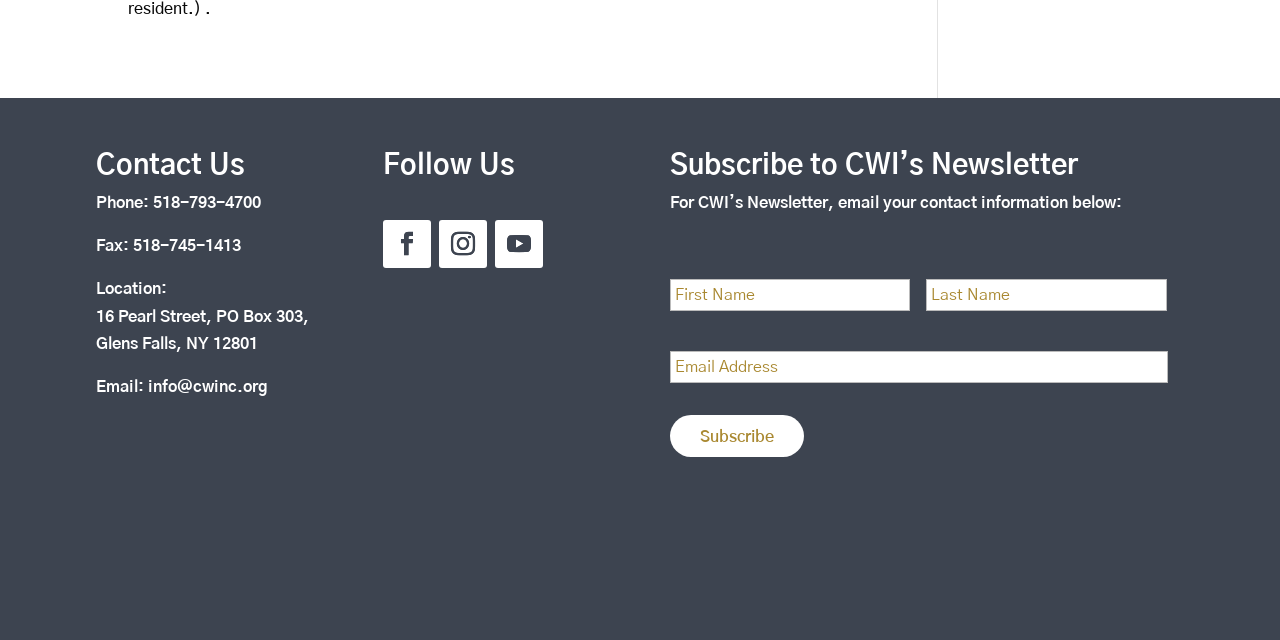Provide the bounding box coordinates for the UI element that is described as: "name="input_2" placeholder="Email Address"".

[0.523, 0.549, 0.912, 0.599]